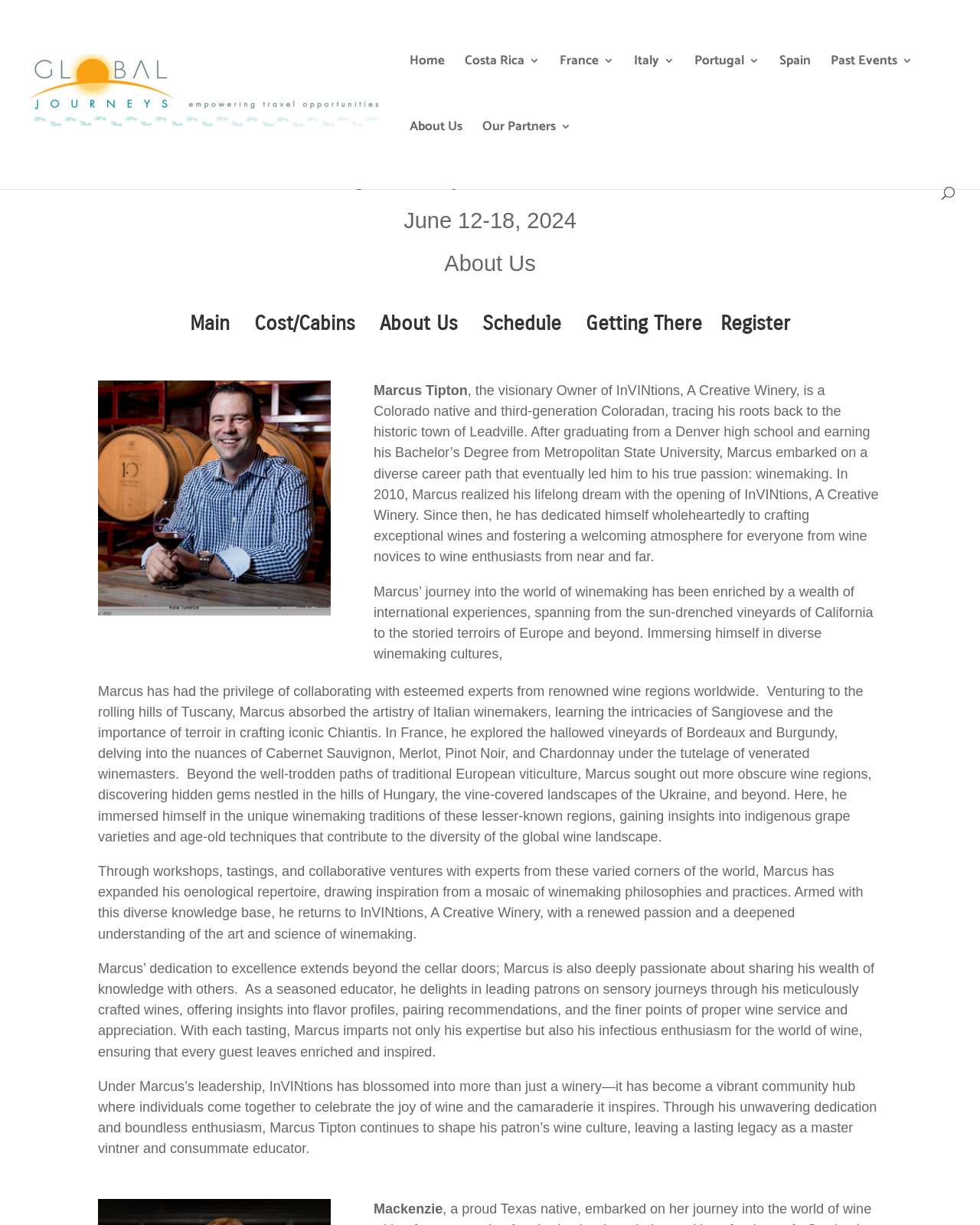Answer this question in one word or a short phrase: What is the name of the event mentioned in the webpage?

A Barge Journey on the French Canals